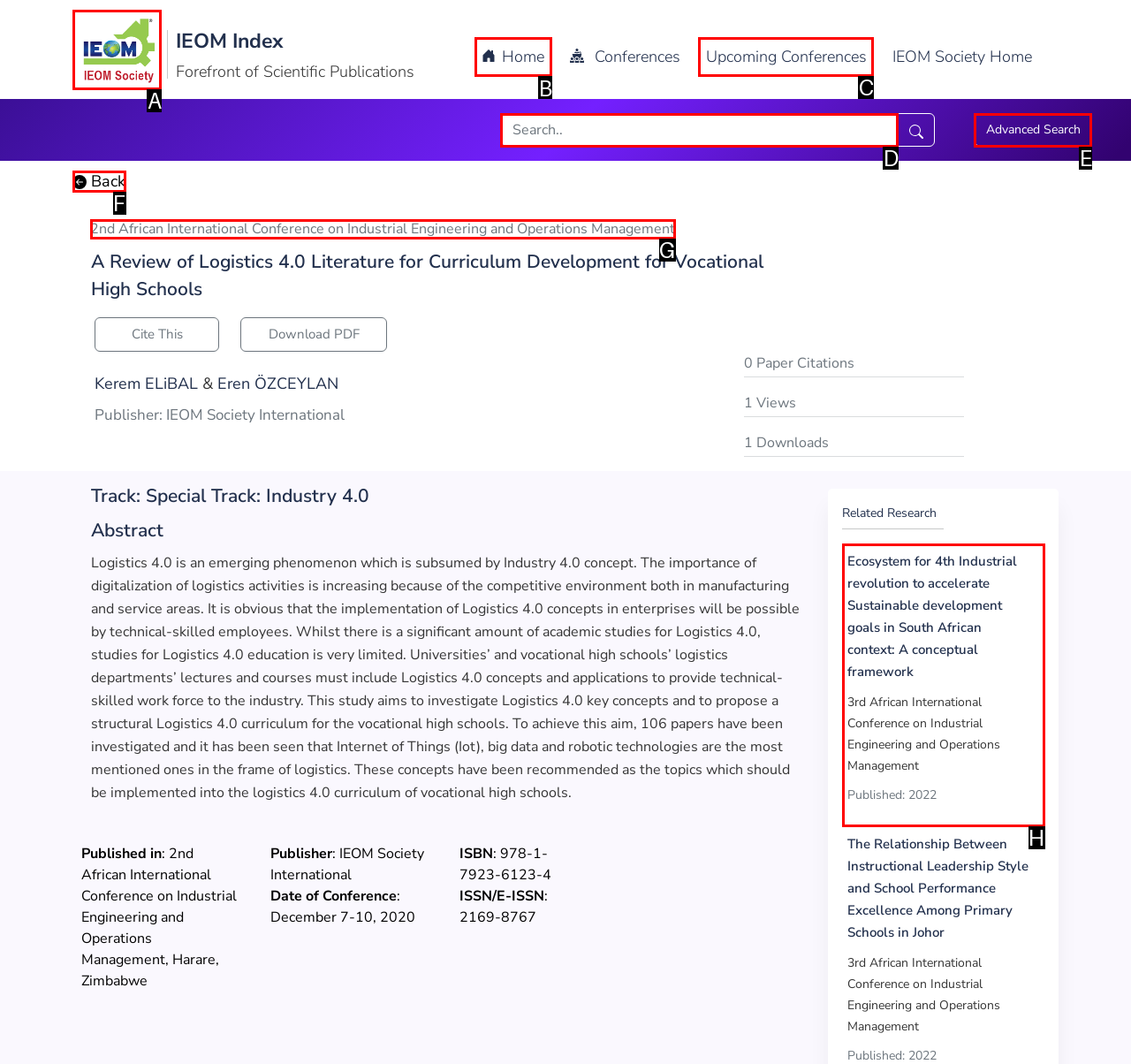Select the proper UI element to click in order to perform the following task: View product details. Indicate your choice with the letter of the appropriate option.

None